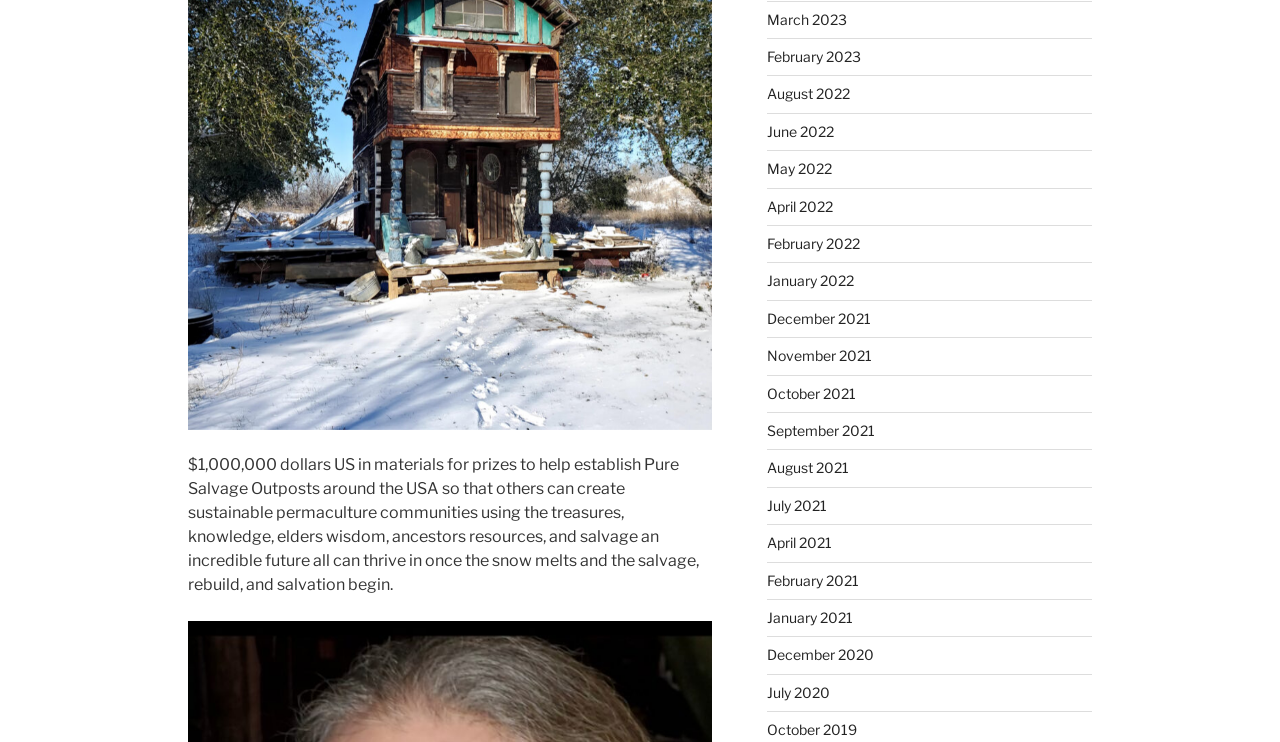Pinpoint the bounding box coordinates of the element that must be clicked to accomplish the following instruction: "Click on the 'NEXT Page' link". The coordinates should be in the format of four float numbers between 0 and 1, i.e., [left, top, right, bottom].

None